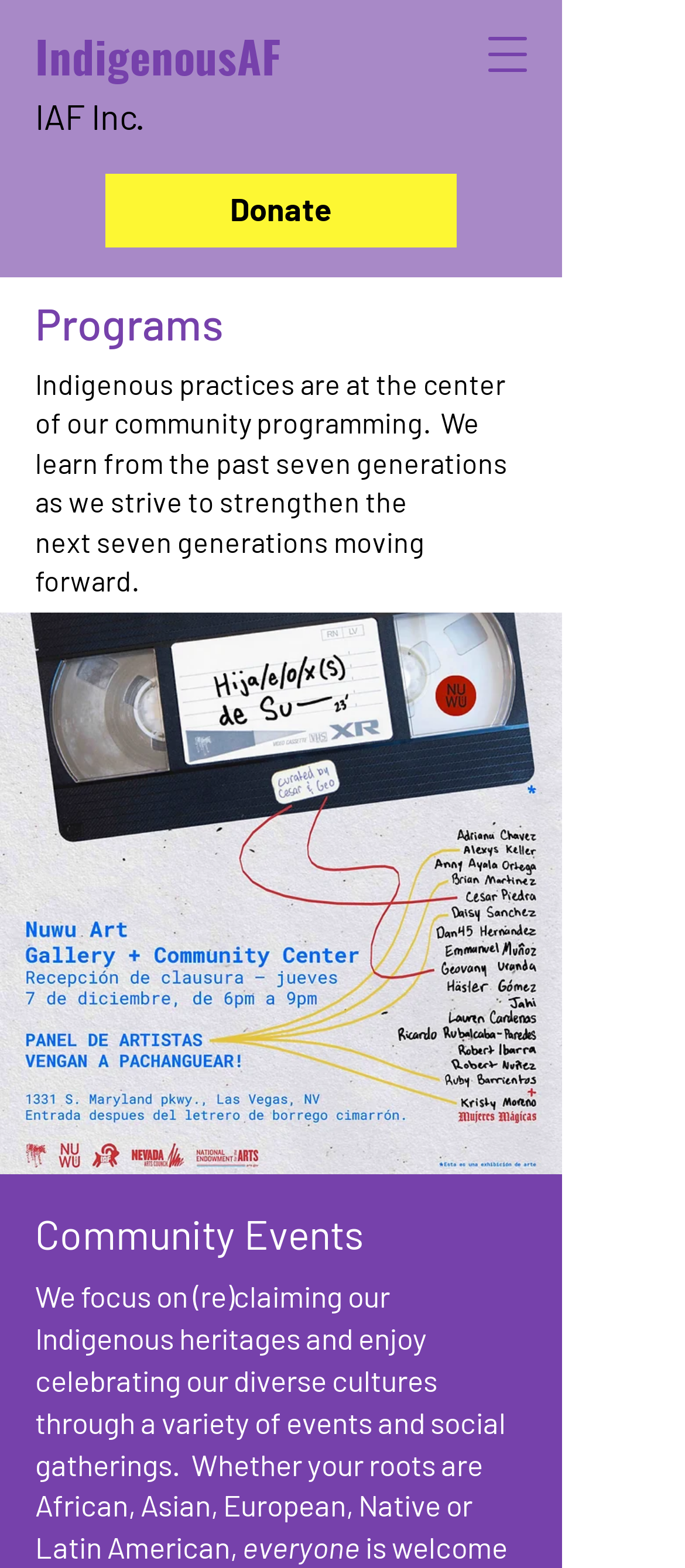Is the organization open to people of all backgrounds?
Provide a concise answer using a single word or phrase based on the image.

Yes